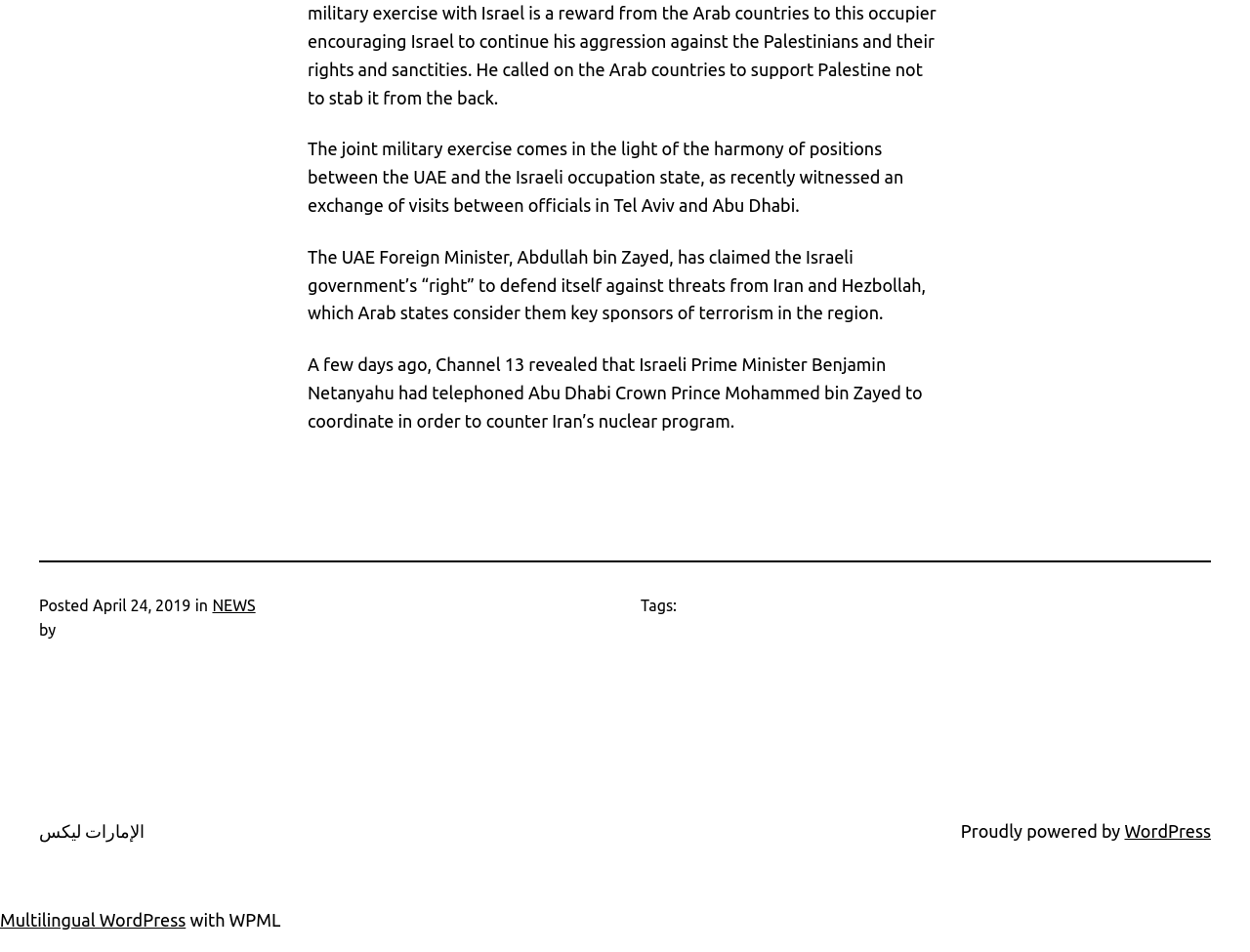Please answer the following question using a single word or phrase: 
What is the date of the posted article?

April 24, 2019